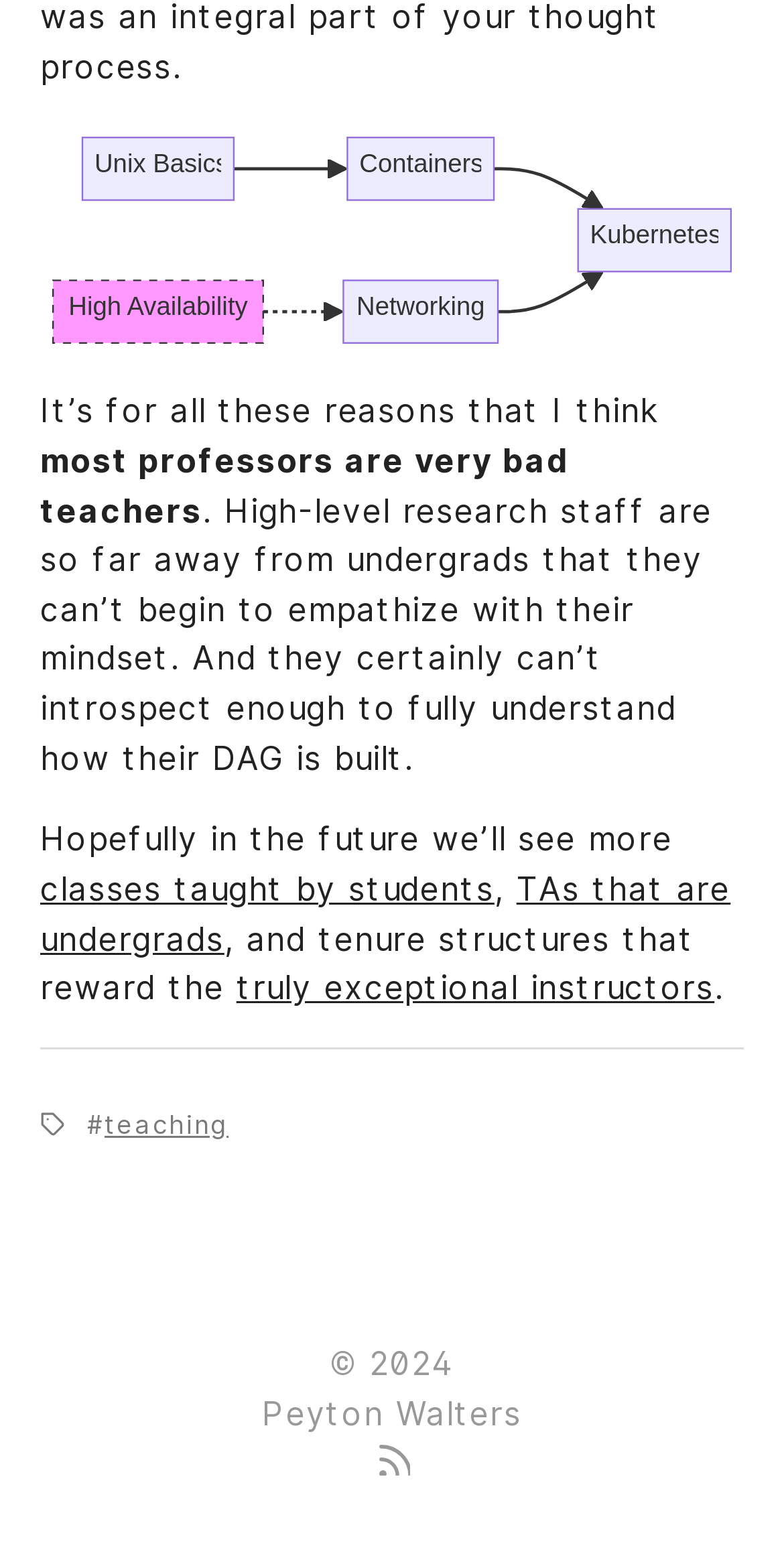Please look at the image and answer the question with a detailed explanation: What is the topic of the image at the top?

The image at the top of the webpage is described as 'kubernetes learning DAG with hidden horizontal availability', which suggests that the topic of the image is related to Kubernetes learning and its DAG (Directed Acyclic Graph) structure.